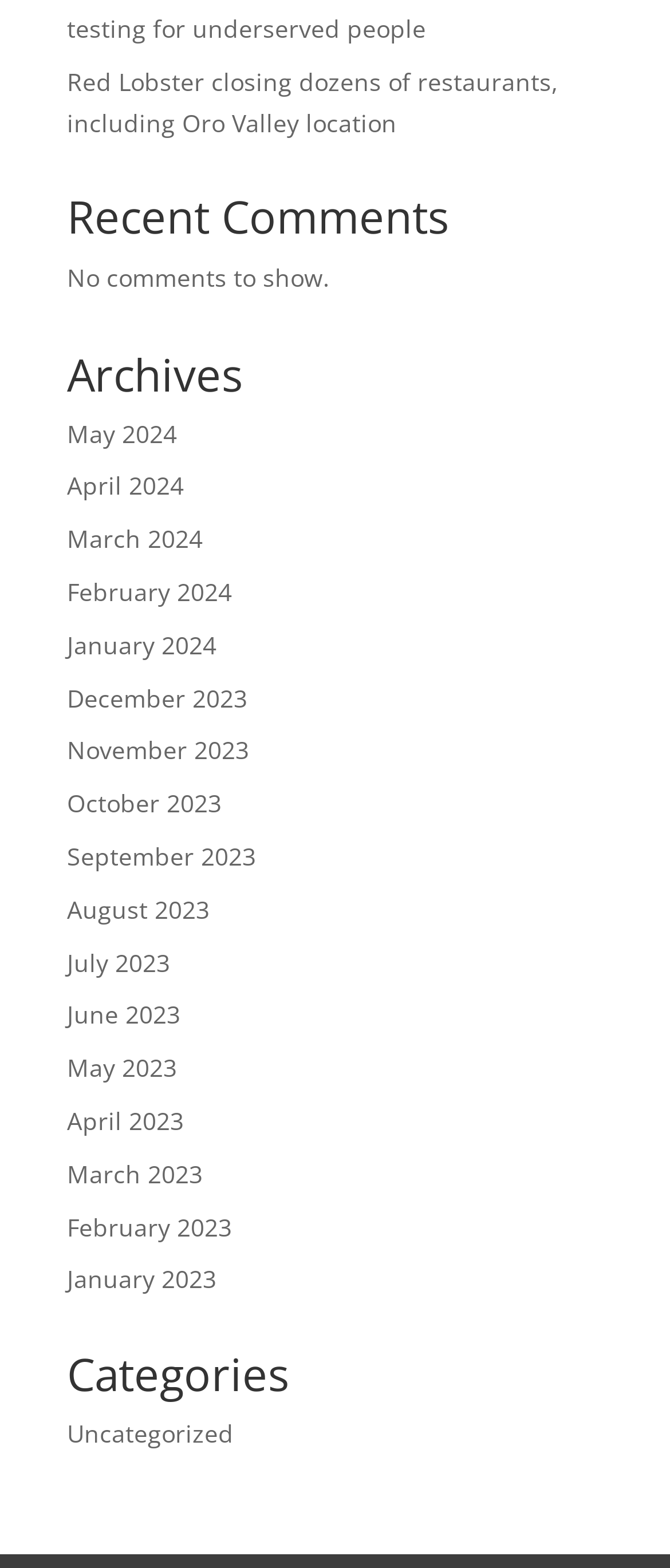Please determine the bounding box coordinates of the element to click in order to execute the following instruction: "Visit doxy’s Minitram". The coordinates should be four float numbers between 0 and 1, specified as [left, top, right, bottom].

None